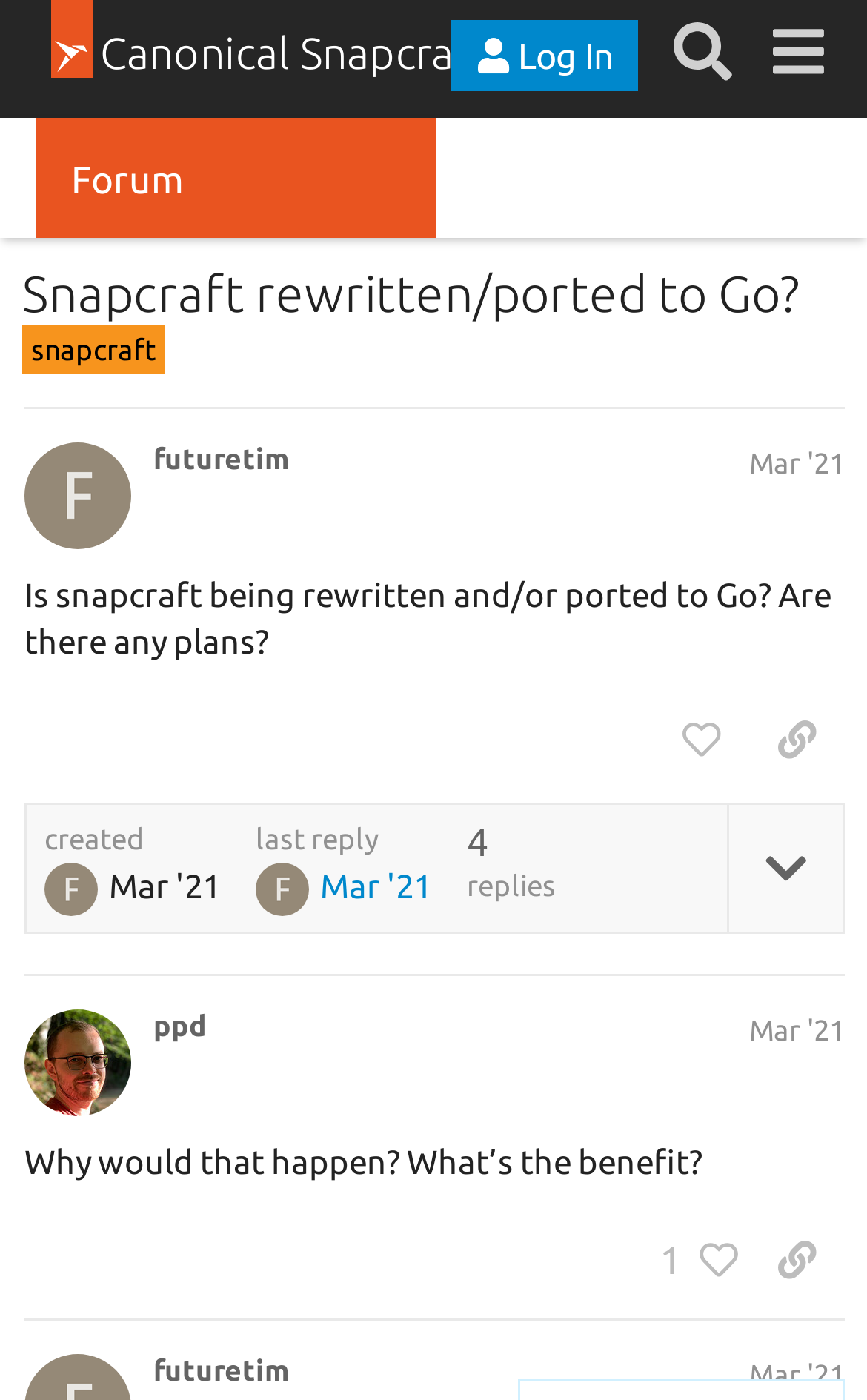How many replies are there in the discussion?
Using the image provided, answer with just one word or phrase.

2